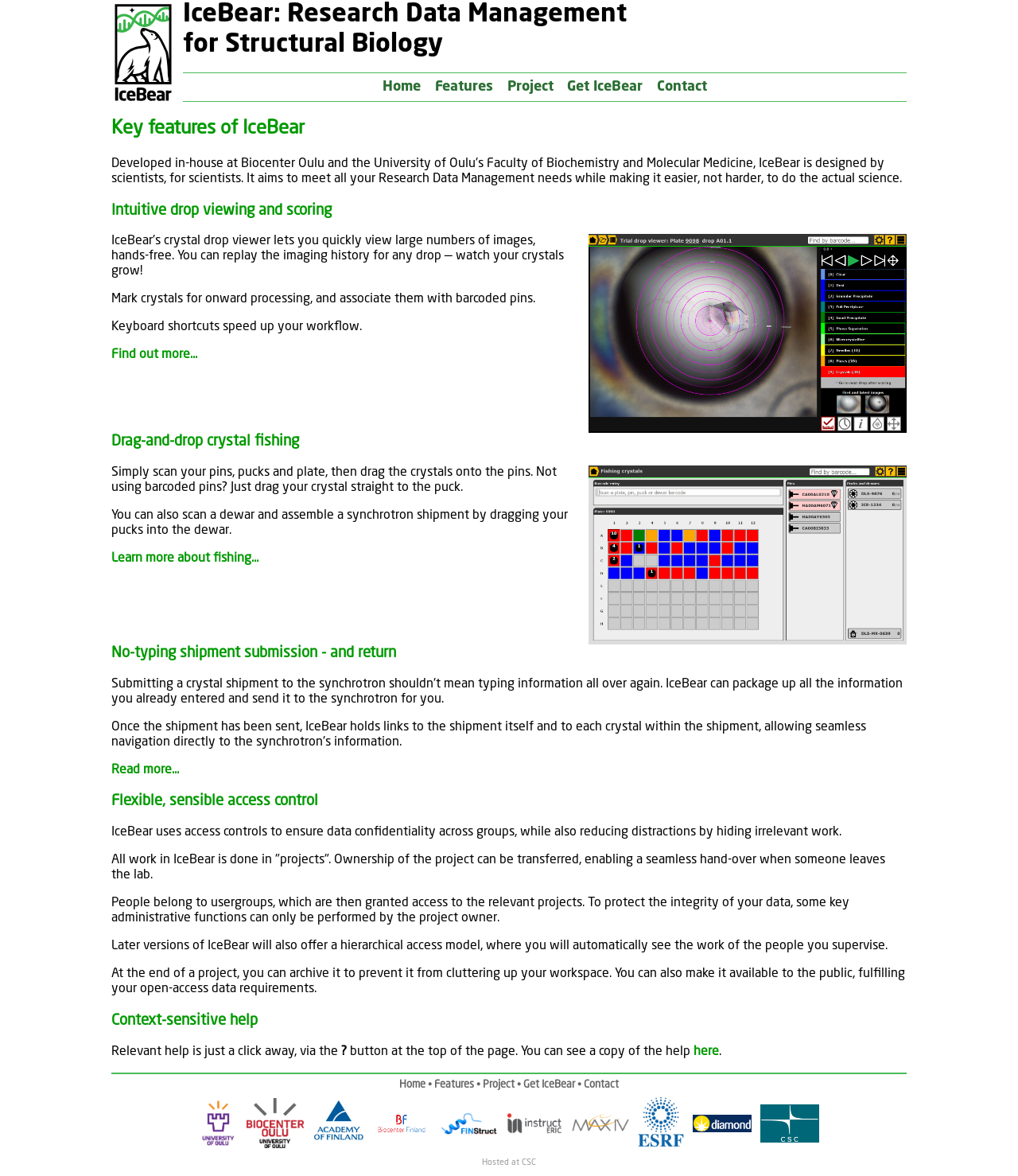Please find the bounding box coordinates for the clickable element needed to perform this instruction: "Click on the 'Features' link".

[0.42, 0.062, 0.491, 0.086]